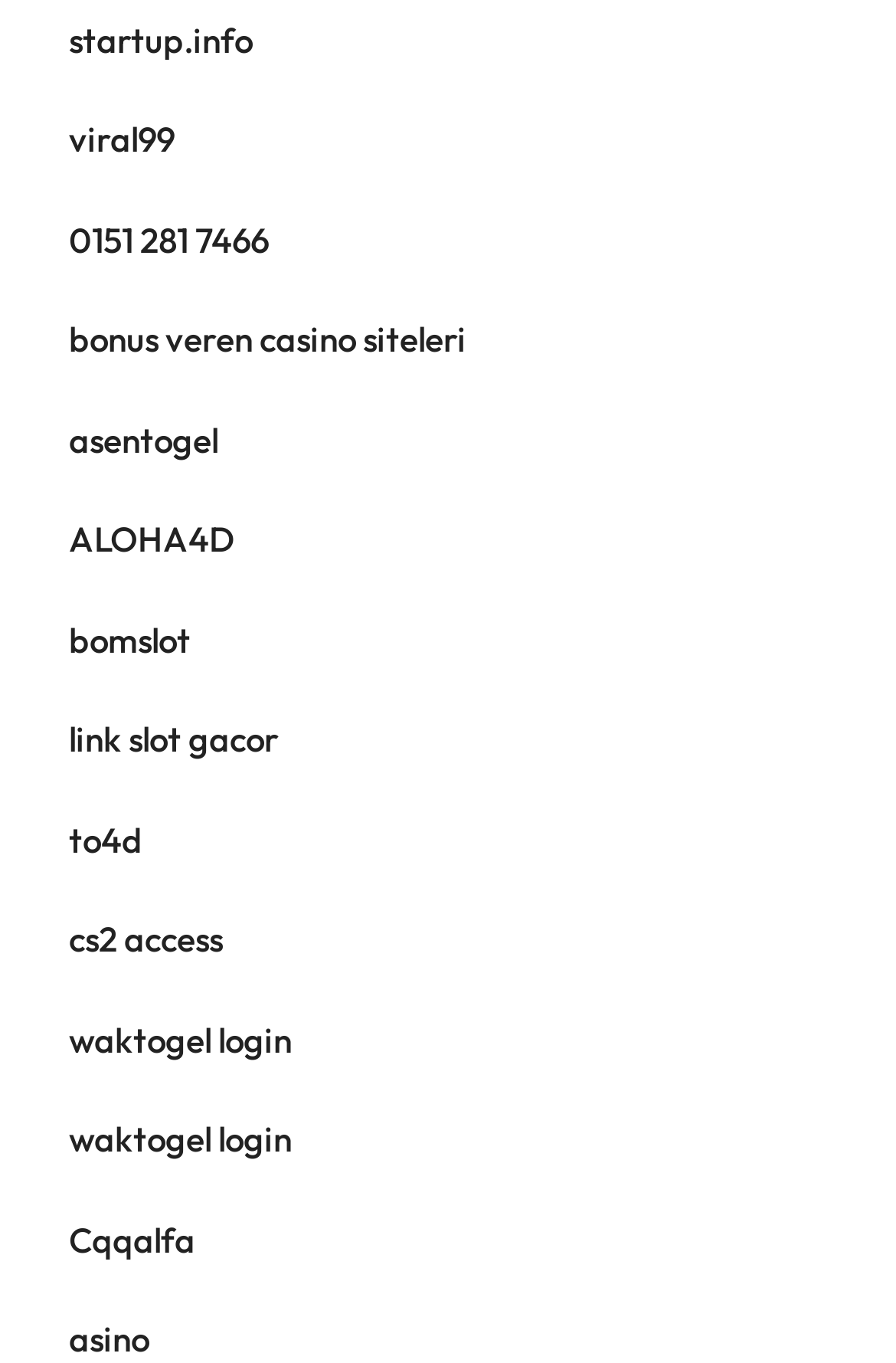Based on the image, provide a detailed and complete answer to the question: 
What is the common theme of the links on the webpage?

I analyzed the text of the link elements and found that most of them are related to online gaming, such as casino sites, slot games, and lottery websites.